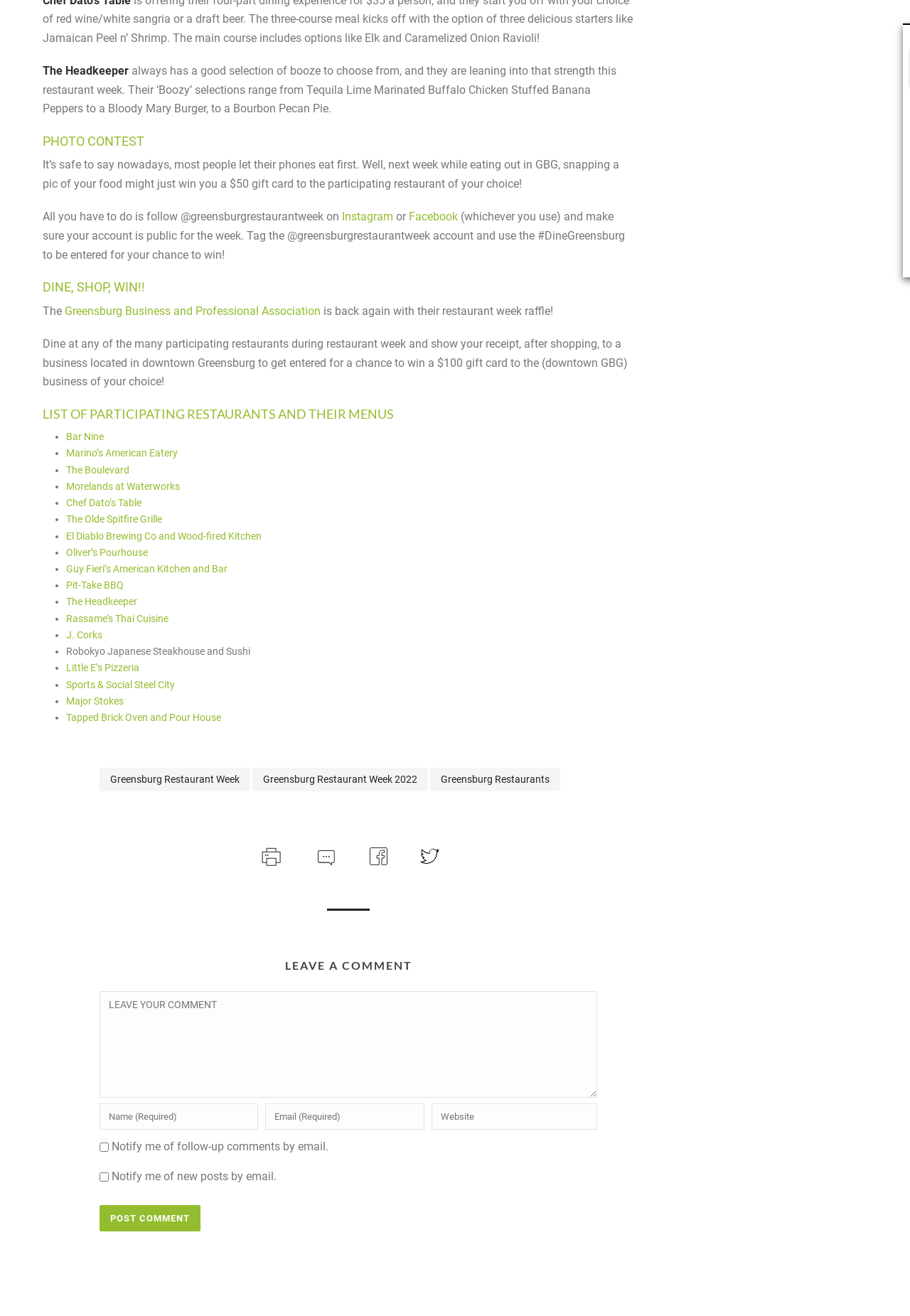Please determine the bounding box coordinates of the element to click on in order to accomplish the following task: "Follow @greensburgrestaurantweek on Instagram". Ensure the coordinates are four float numbers ranging from 0 to 1, i.e., [left, top, right, bottom].

[0.376, 0.16, 0.432, 0.17]